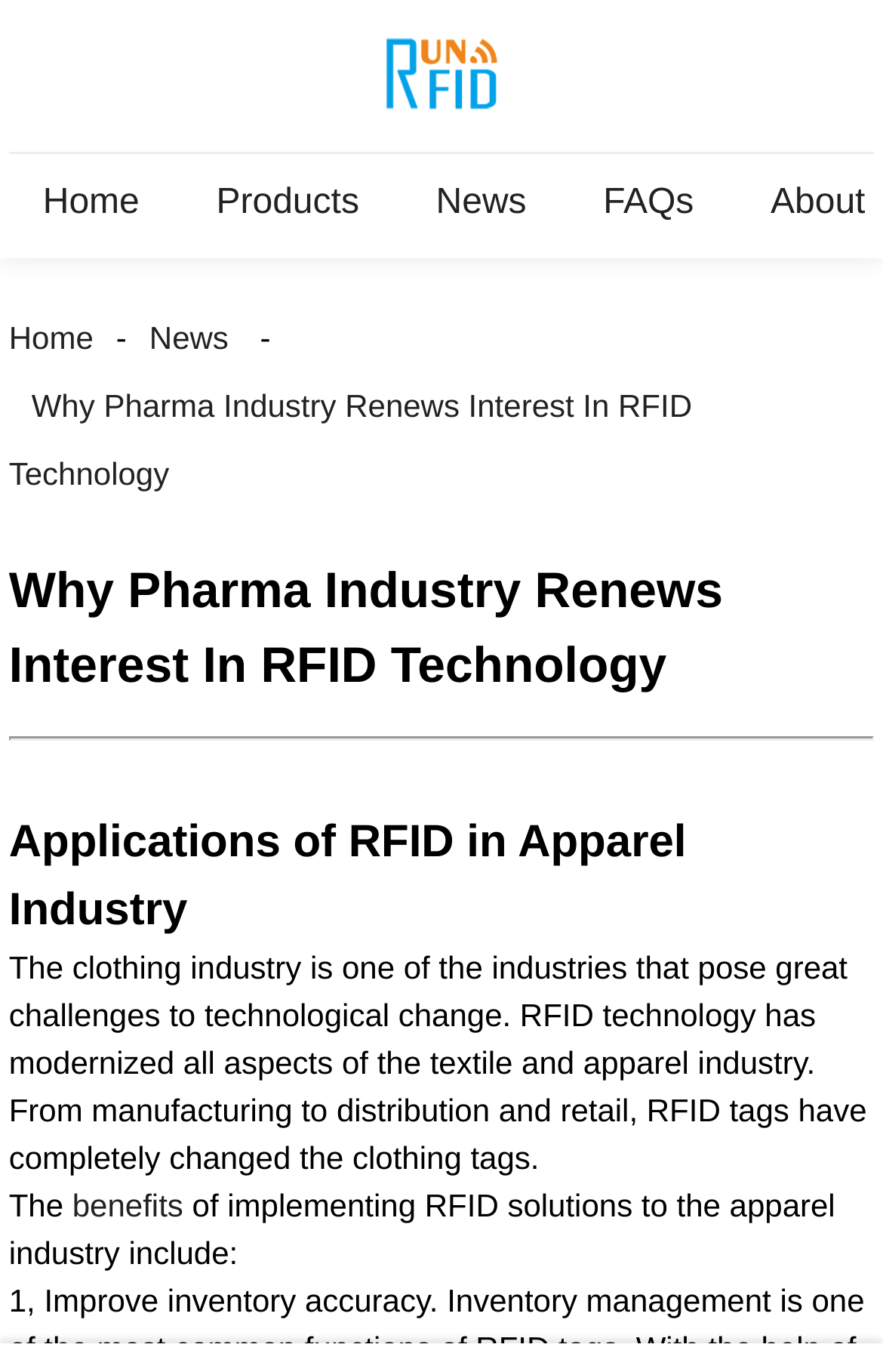Can you identify the bounding box coordinates of the clickable region needed to carry out this instruction: 'learn about applications of RFID in apparel industry'? The coordinates should be four float numbers within the range of 0 to 1, stated as [left, top, right, bottom].

[0.01, 0.589, 0.99, 0.688]